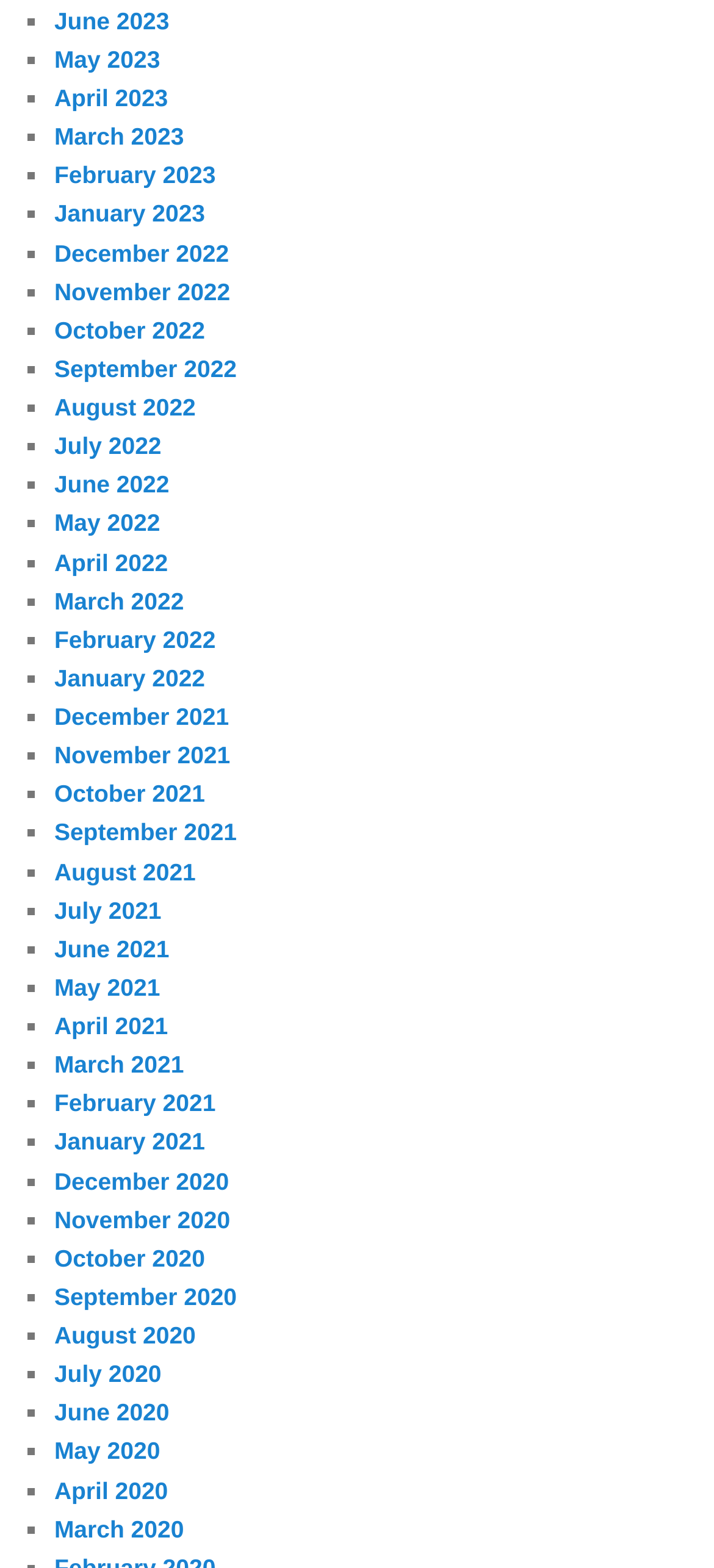What is the month listed above June 2022? Analyze the screenshot and reply with just one word or a short phrase.

May 2022